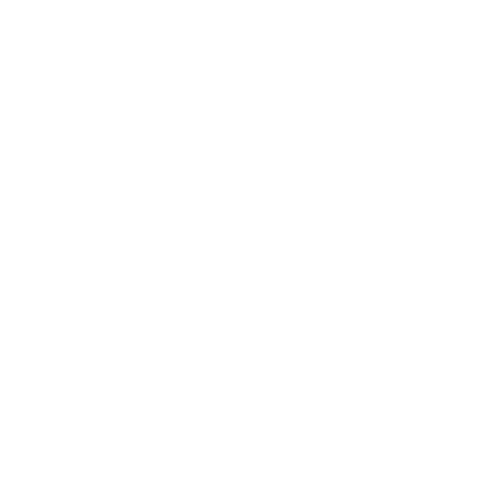Using the information from the screenshot, answer the following question thoroughly:
What is the purpose of the image?

The image is part of an article titled '5 Best Instagram Hashtag Generator Tools' and is designed to visually emphasize the tools that can help users optimize their posts for better visibility, which suggests that the purpose of the image is to emphasize the importance of hashtags in digital marketing.